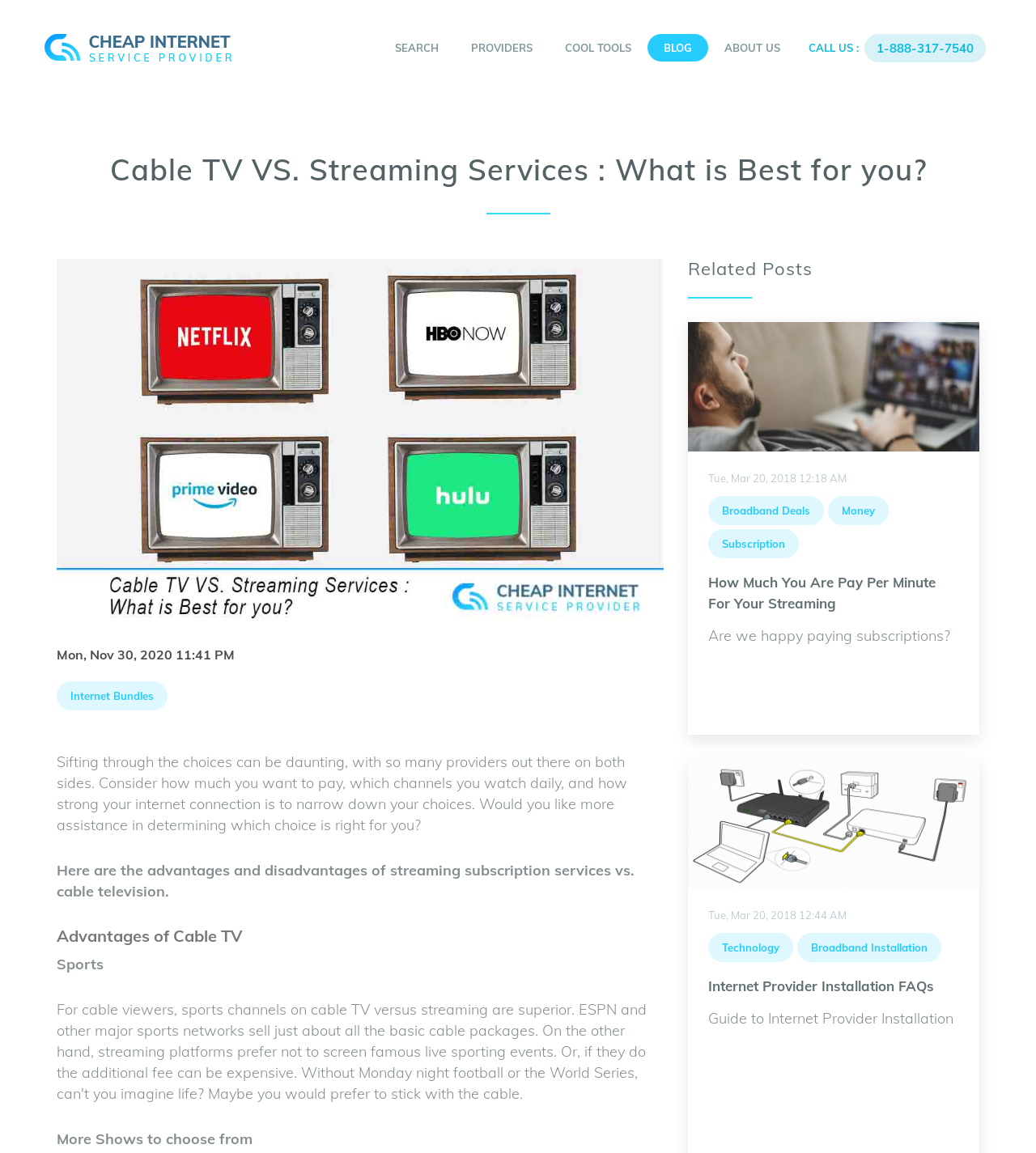Determine the bounding box coordinates in the format (top-left x, top-left y, bottom-right x, bottom-right y). Ensure all values are floating point numbers between 0 and 1. Identify the bounding box of the UI element described by: Internet Bundles

[0.055, 0.591, 0.162, 0.616]